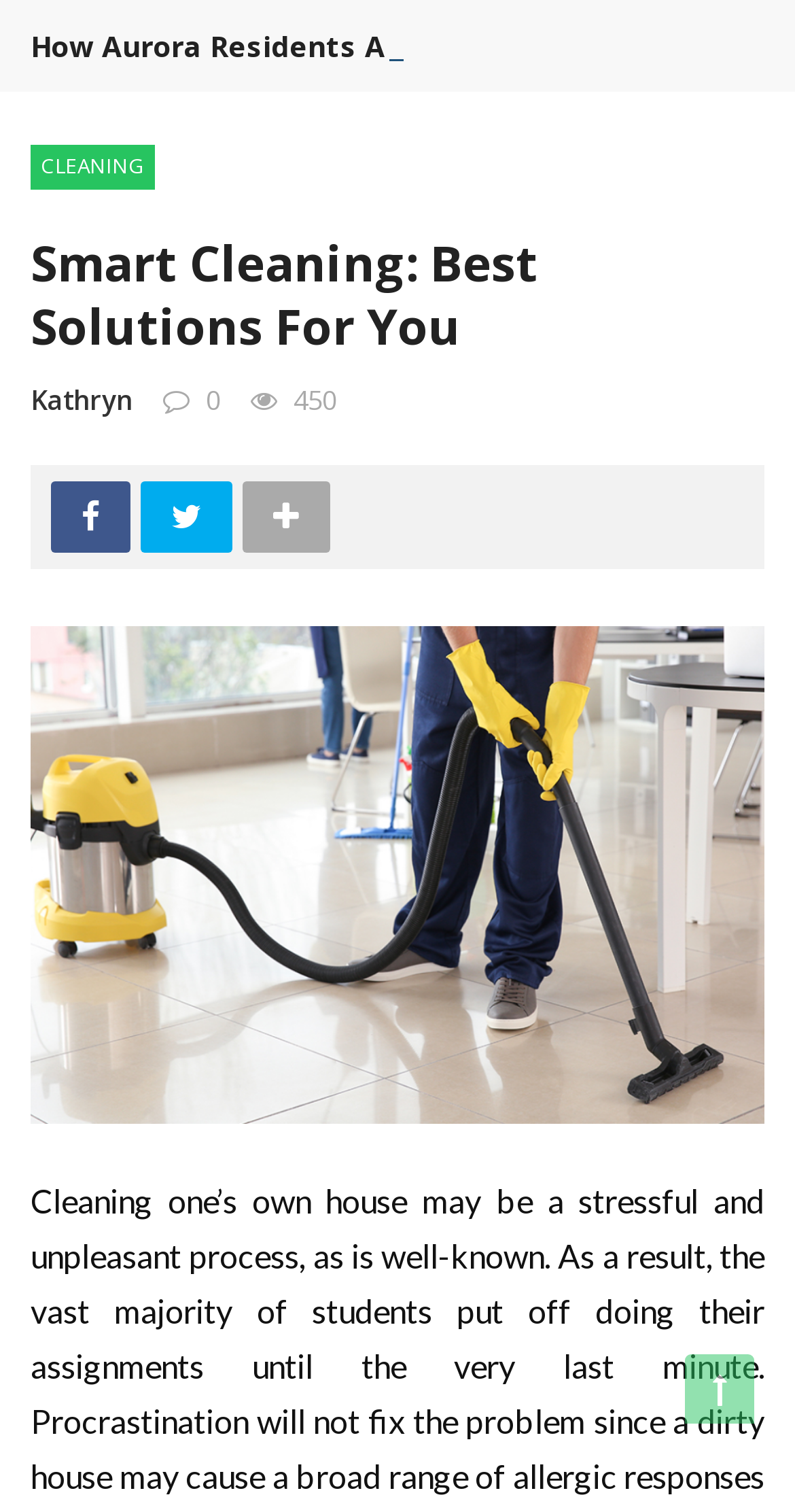What is the topic of the article? Look at the image and give a one-word or short phrase answer.

Smart Cleaning